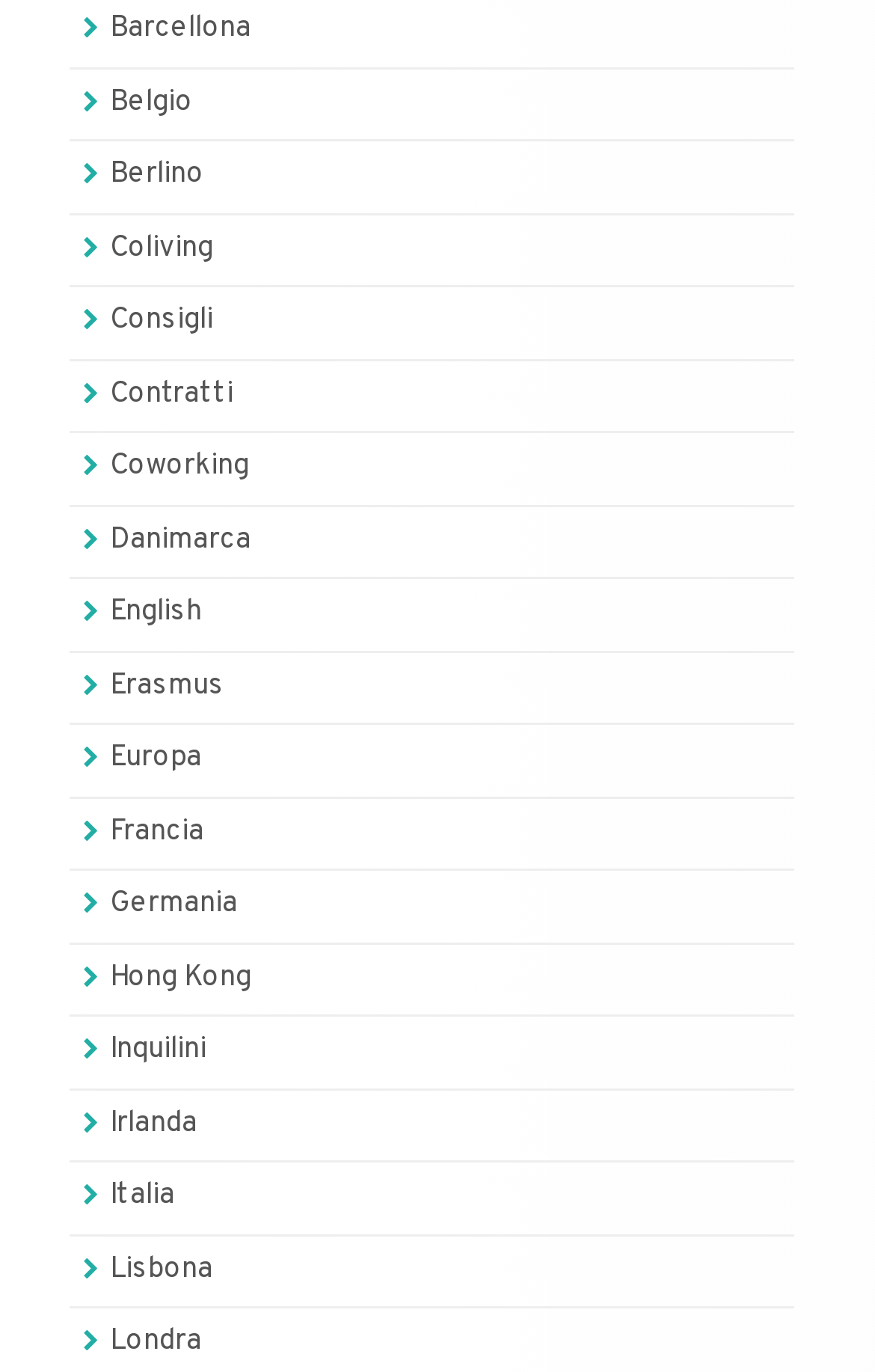Please answer the following query using a single word or phrase: 
What is the first country listed?

Barcellona